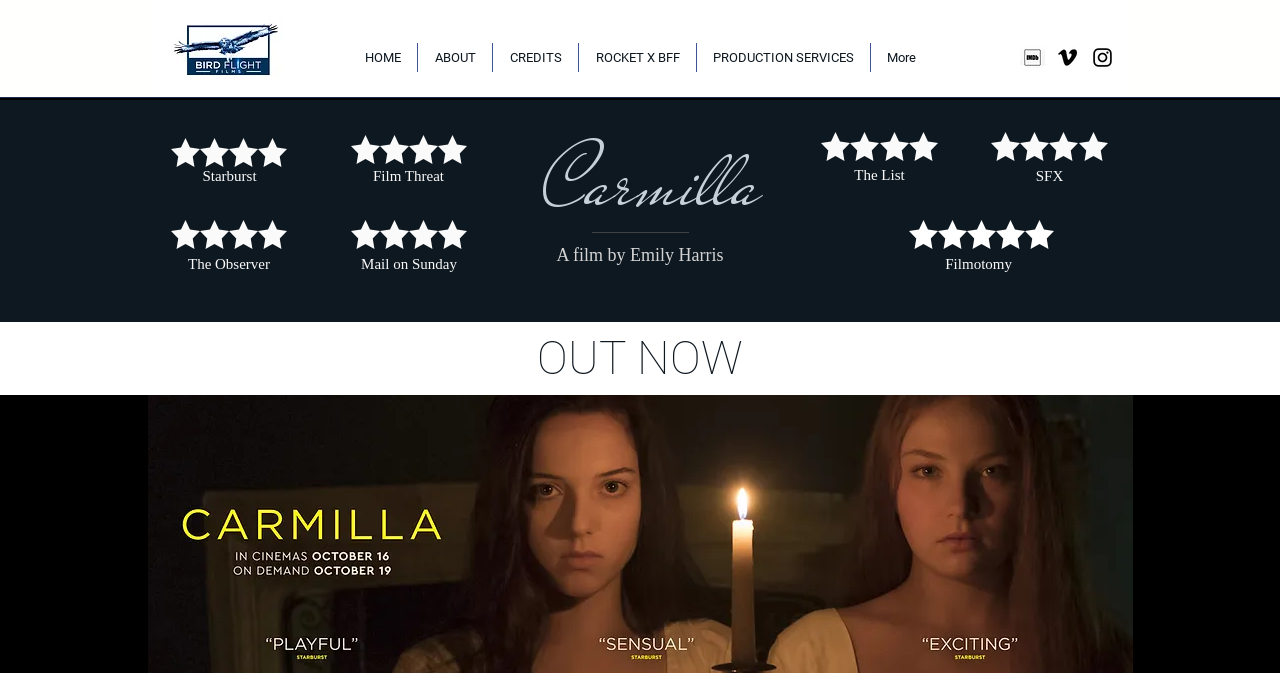Locate the bounding box coordinates of the clickable area needed to fulfill the instruction: "Click to share on Facebook".

None